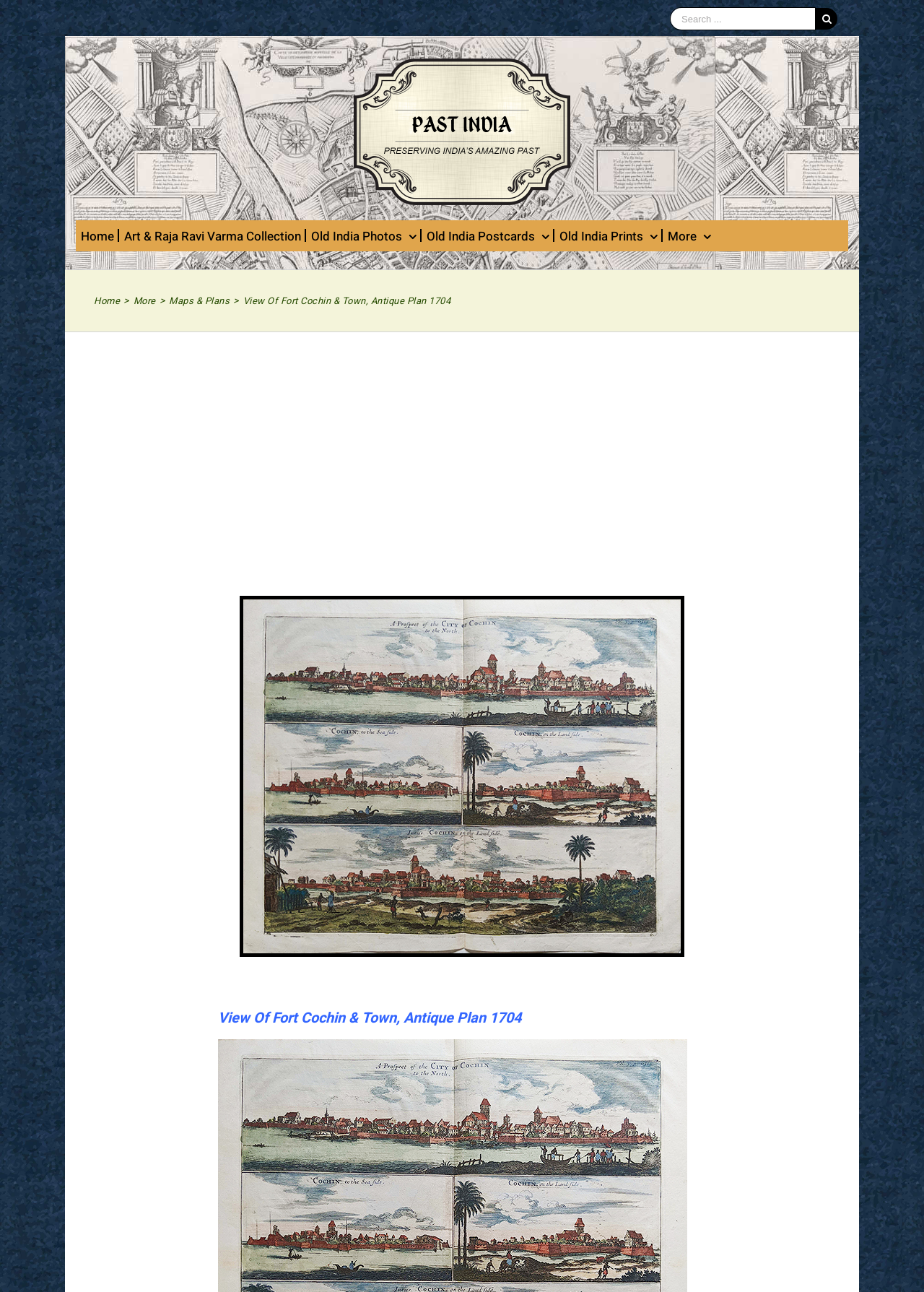Based on the image, give a detailed response to the question: What is the size of the image on the current page?

The image on the current page has a link 'View Larger Image' below it, which suggests that the image is large and can be viewed in a larger size.